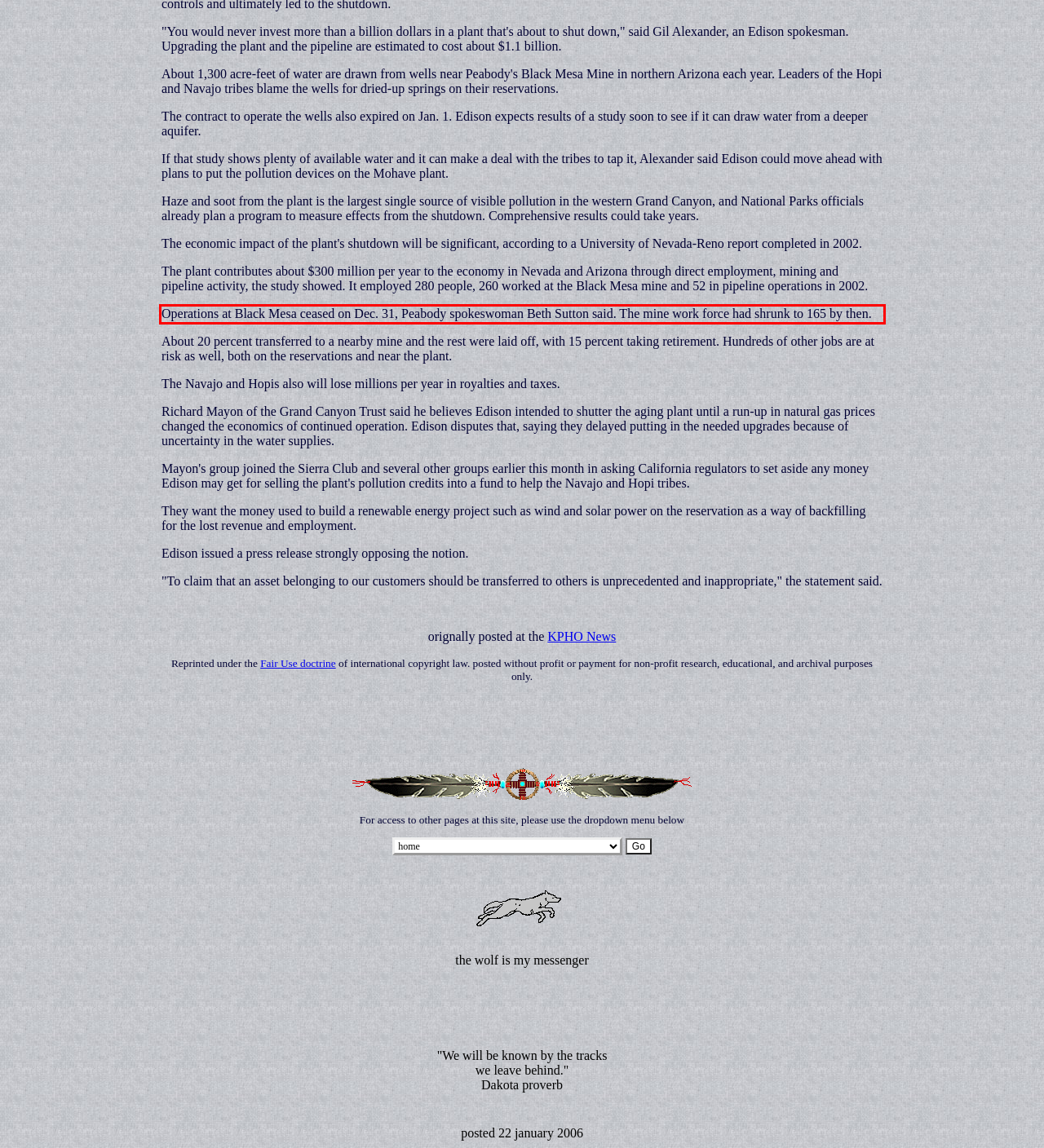You are presented with a screenshot containing a red rectangle. Extract the text found inside this red bounding box.

Operations at Black Mesa ceased on Dec. 31, Peabody spokeswoman Beth Sutton said. The mine work force had shrunk to 165 by then.